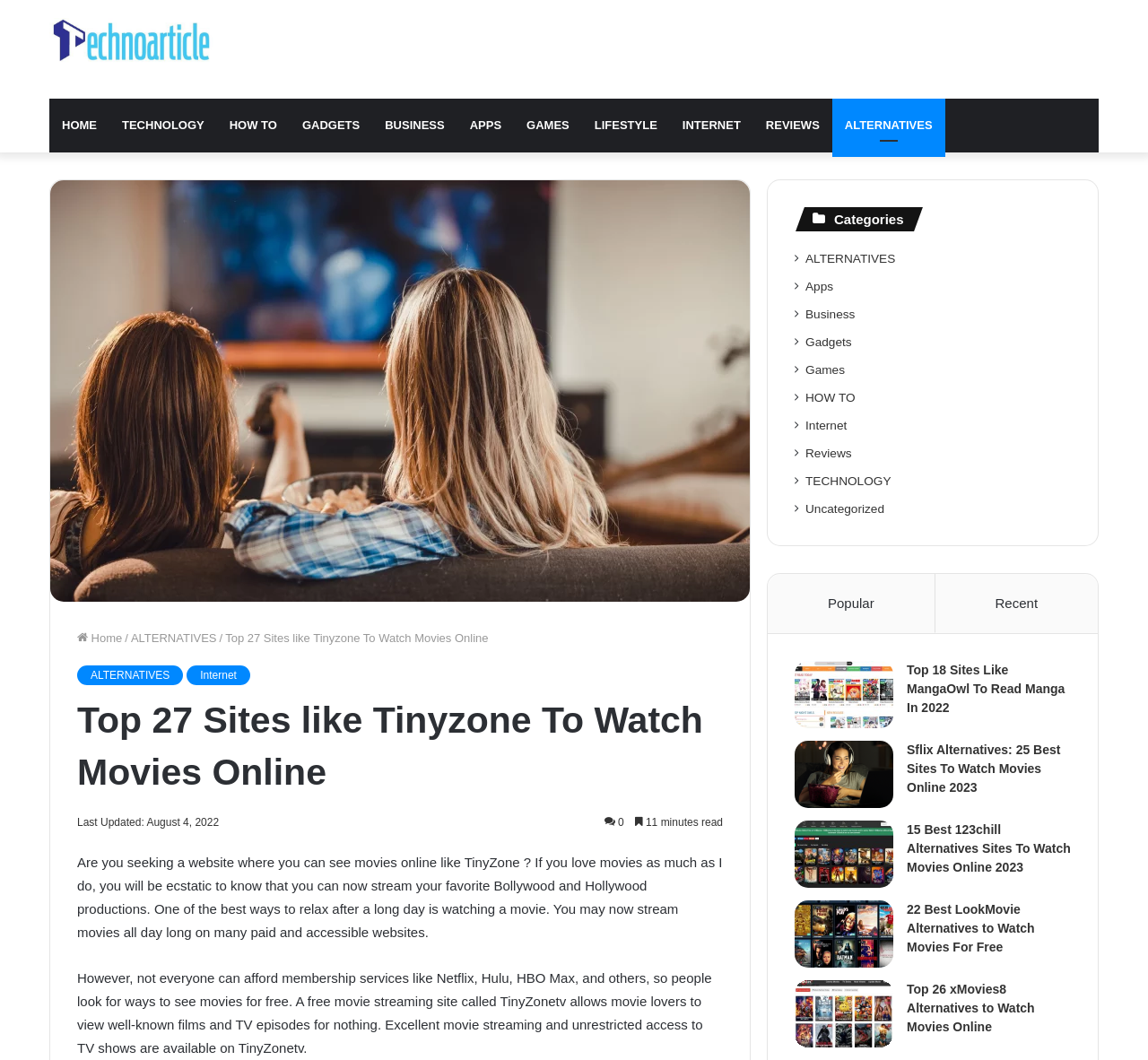Identify the bounding box coordinates of the clickable region required to complete the instruction: "Search for something". The coordinates should be given as four float numbers within the range of 0 and 1, i.e., [left, top, right, bottom].

None